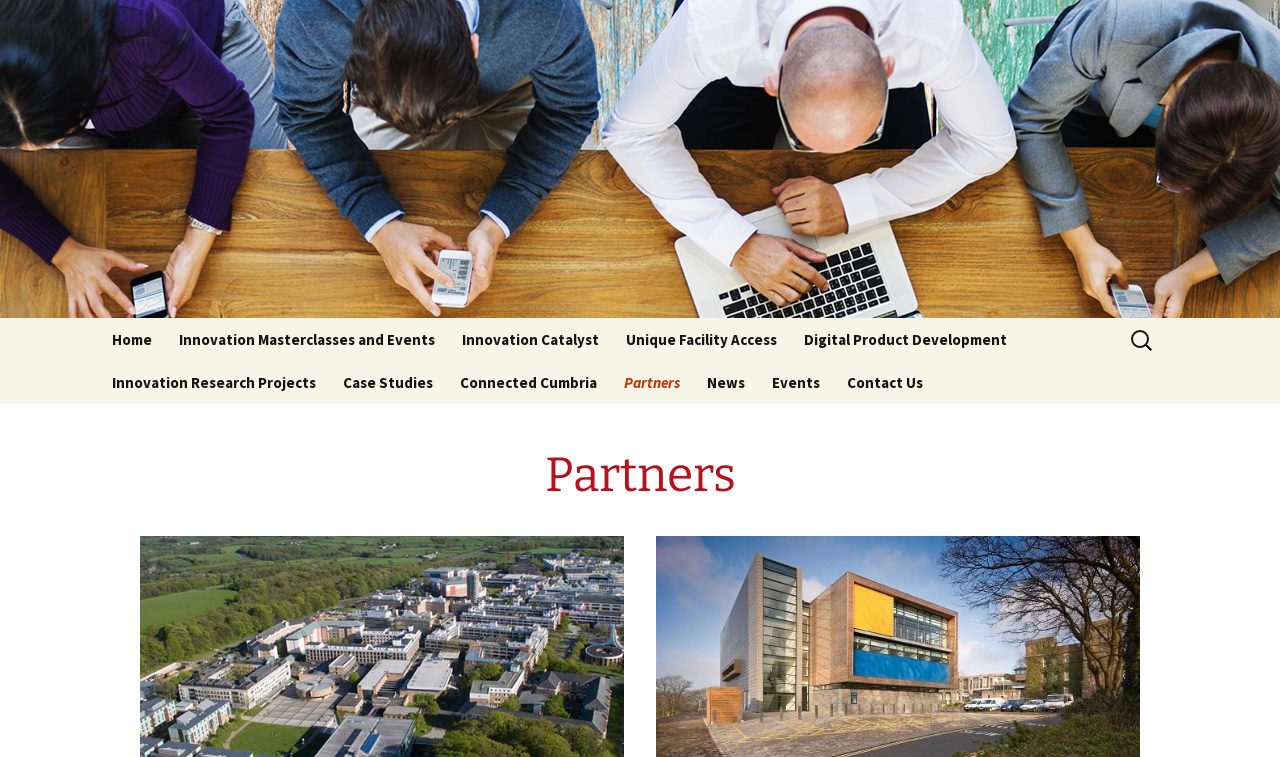Locate and generate the text content of the webpage's heading.

Cumbria Innovations Platform